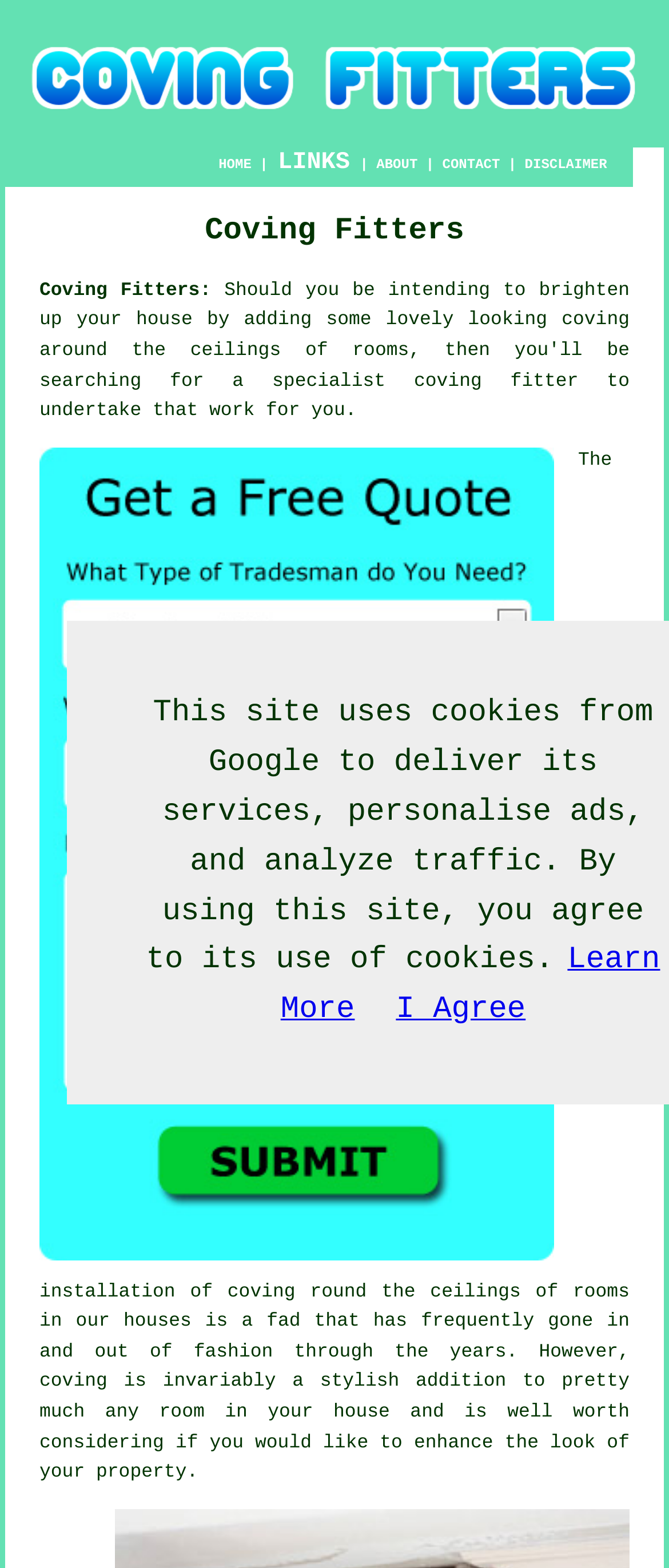From the element description: "ABOUT", extract the bounding box coordinates of the UI element. The coordinates should be expressed as four float numbers between 0 and 1, in the order [left, top, right, bottom].

[0.563, 0.101, 0.624, 0.11]